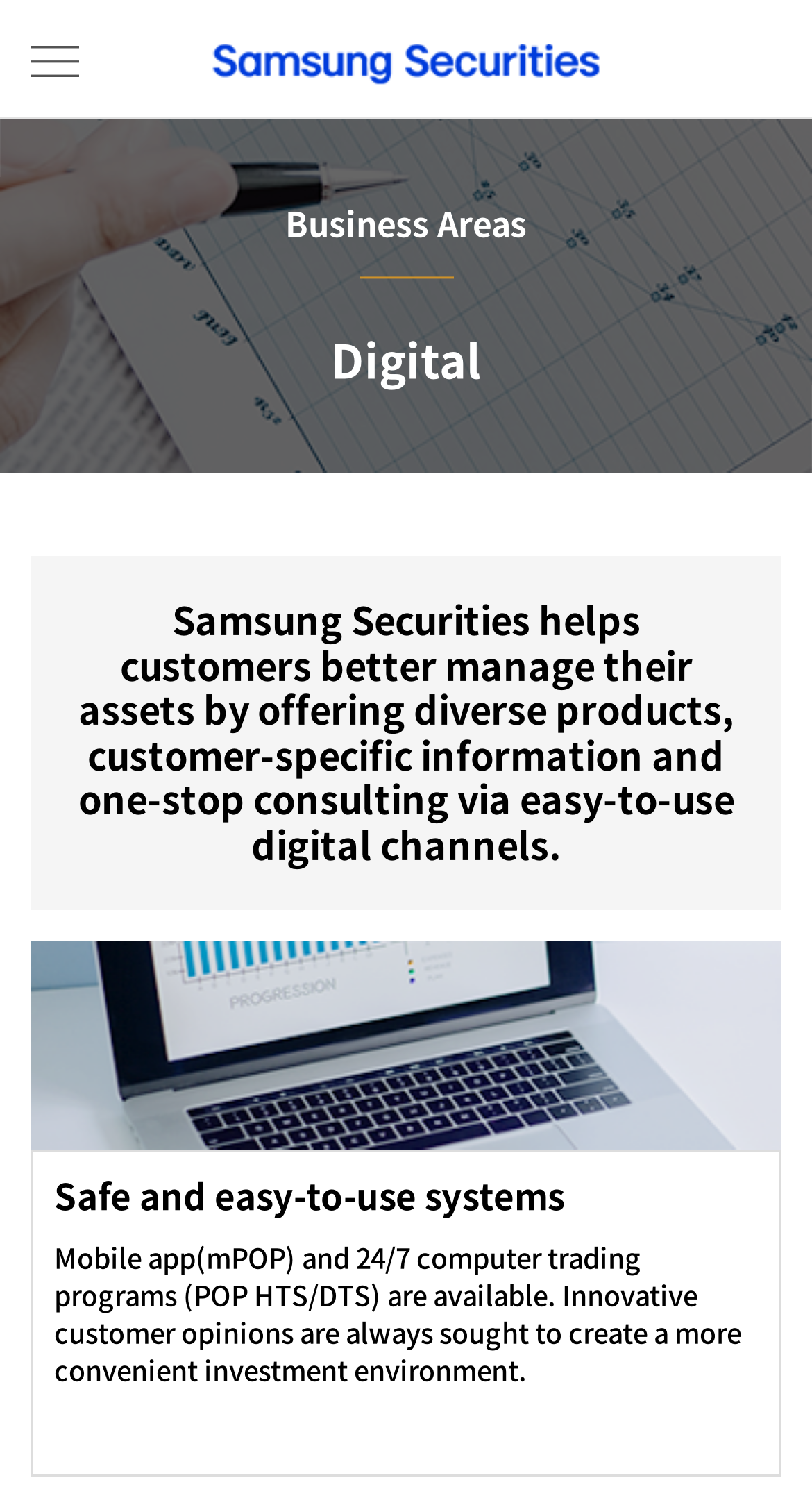Identify the bounding box of the UI element described as follows: "menu view". Provide the coordinates as four float numbers in the range of 0 to 1 [left, top, right, bottom].

[0.038, 0.03, 0.097, 0.062]